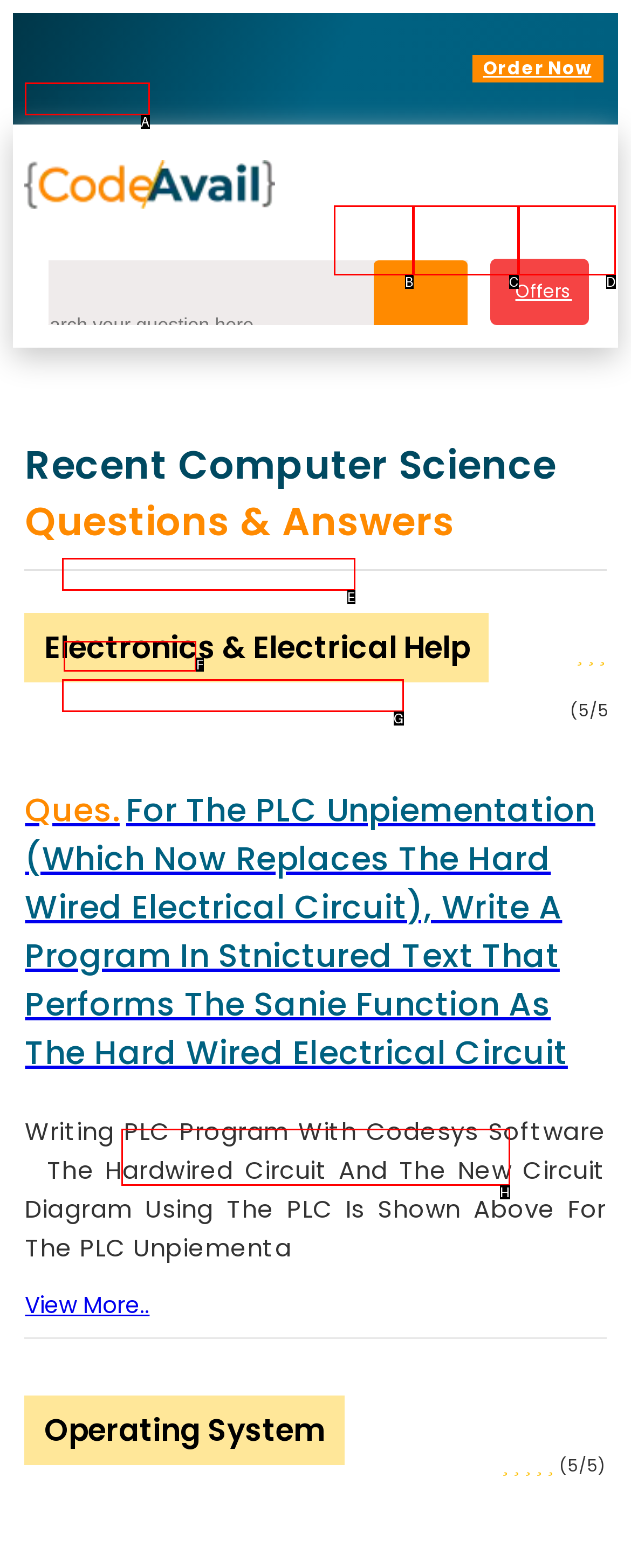Choose the HTML element that should be clicked to achieve this task: Select a country code
Respond with the letter of the correct choice.

F